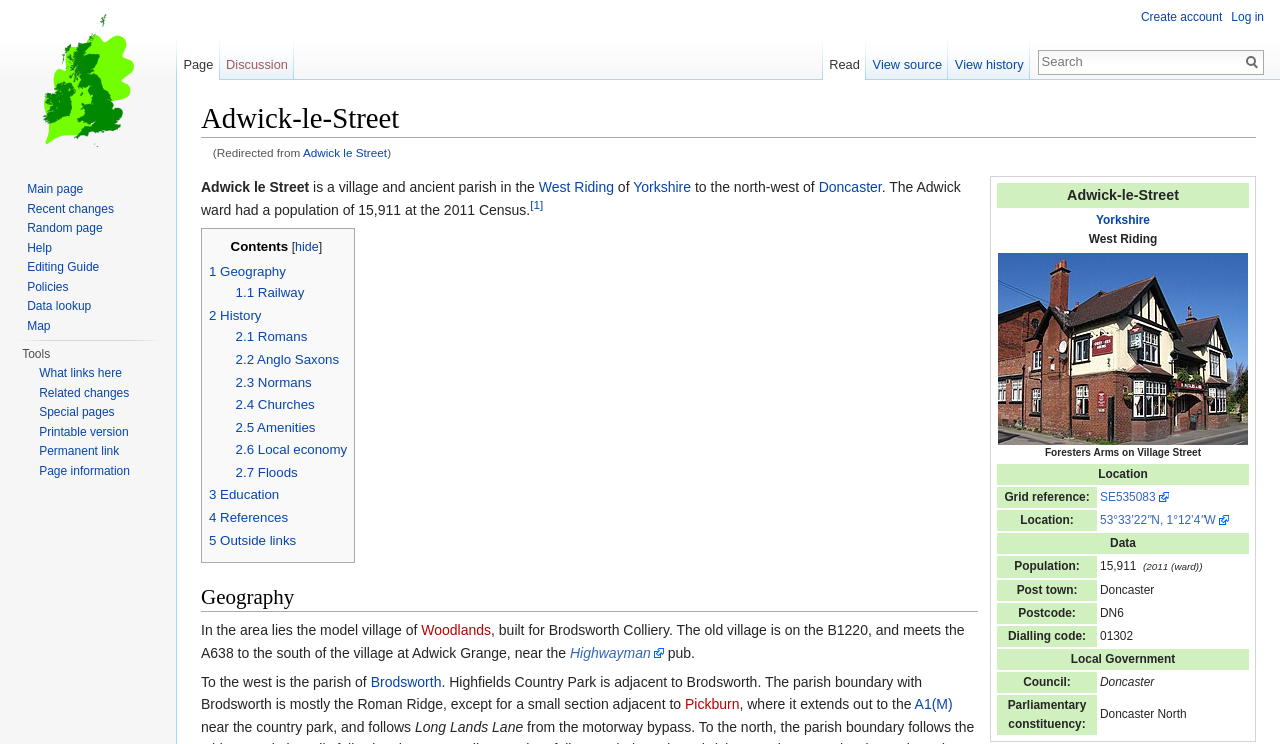In which county is Adwick-le-Street located?
Please analyze the image and answer the question with as much detail as possible.

The webpage mentions 'Yorkshire West Riding' in the table, and 'Yorkshire' is also linked in the text, indicating that Adwick-le-Street is located in this county.